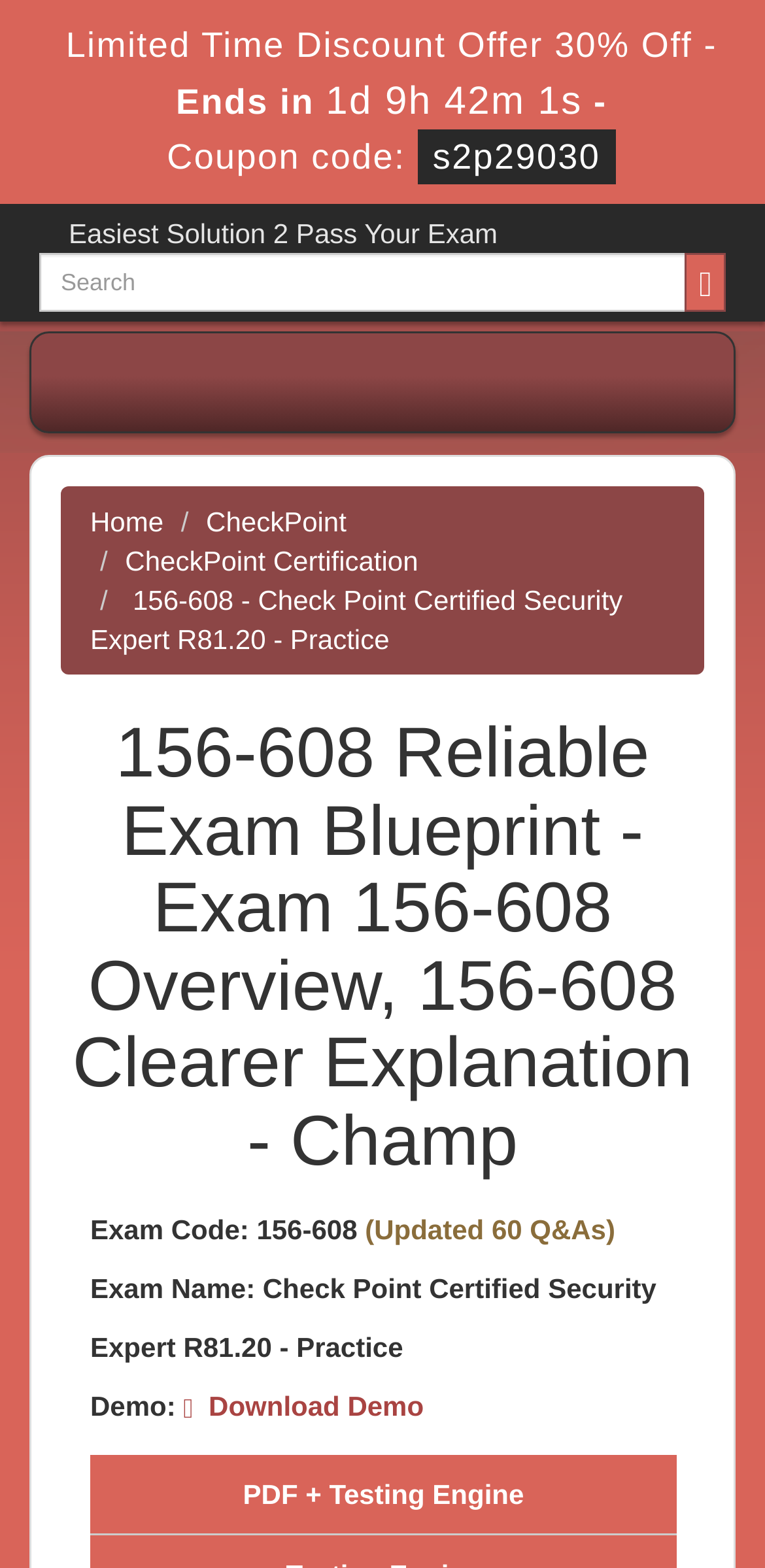Provide a brief response in the form of a single word or phrase:
What is the format of the demo?

PDF + Testing Engine